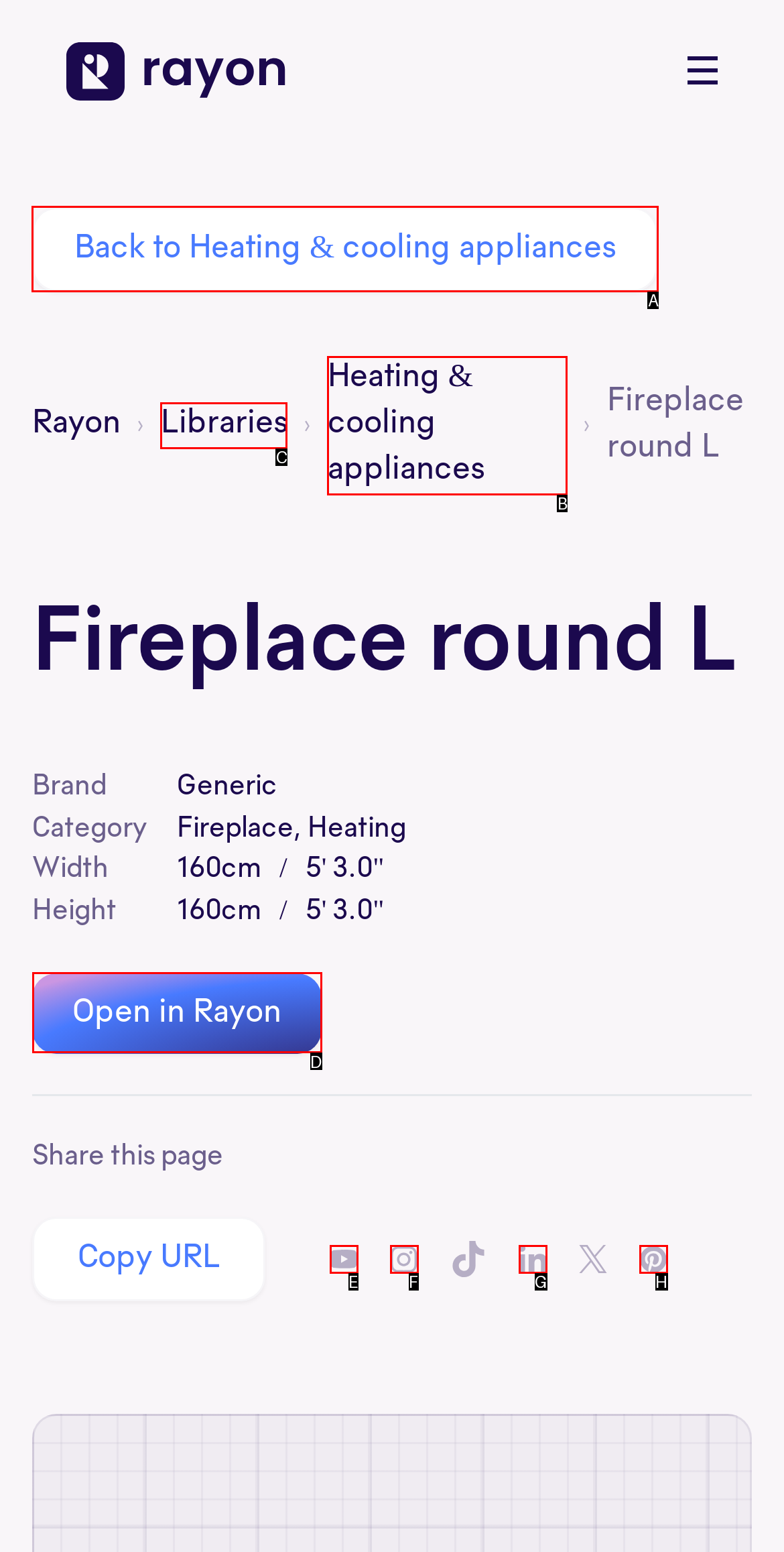Based on the choices marked in the screenshot, which letter represents the correct UI element to perform the task: Back to Heating & cooling appliances?

A